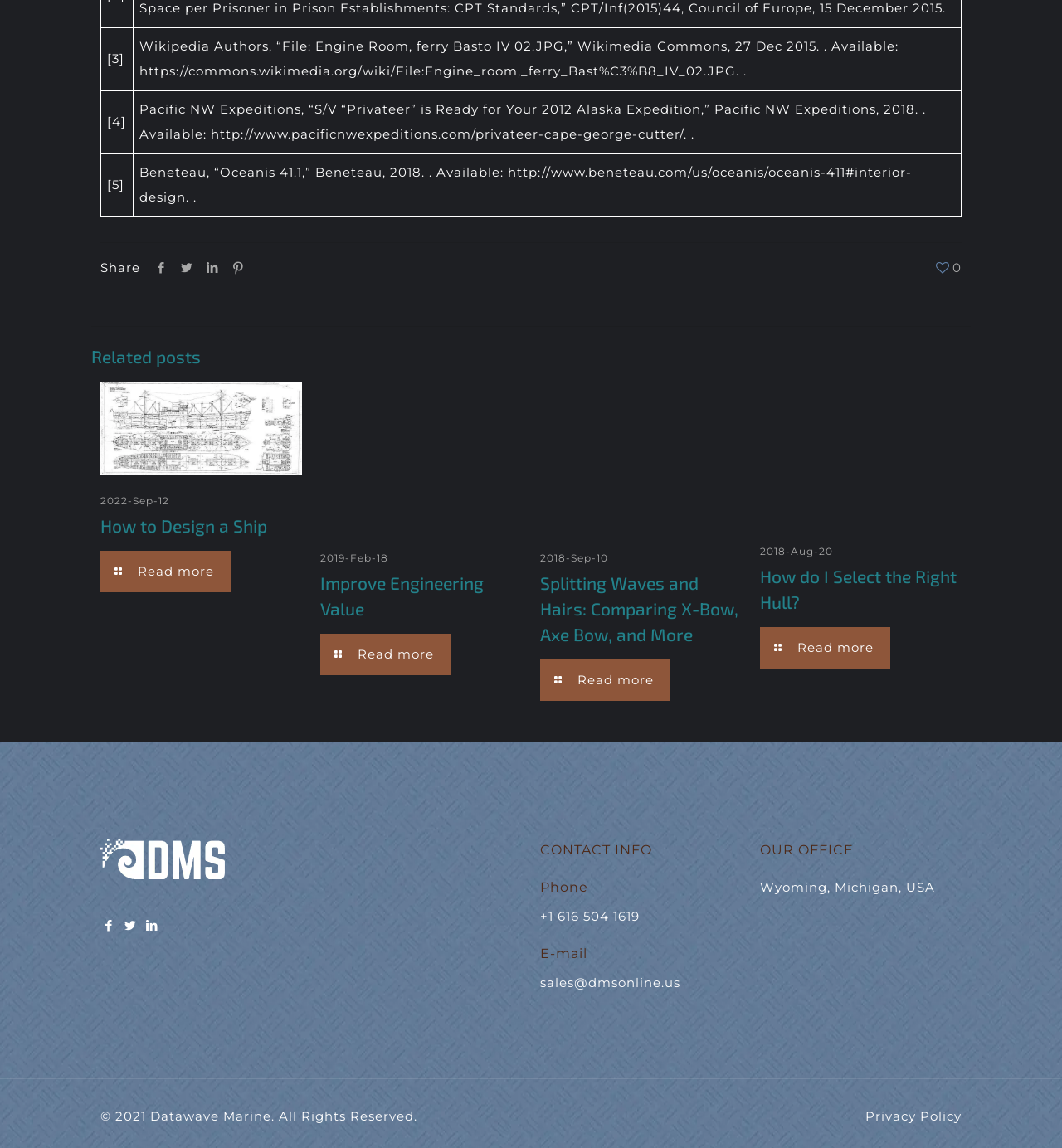Please specify the coordinates of the bounding box for the element that should be clicked to carry out this instruction: "View Improve Engineering Value: Extract the Most from Engineering Simulations". The coordinates must be four float numbers between 0 and 1, formatted as [left, top, right, bottom].

[0.301, 0.332, 0.492, 0.464]